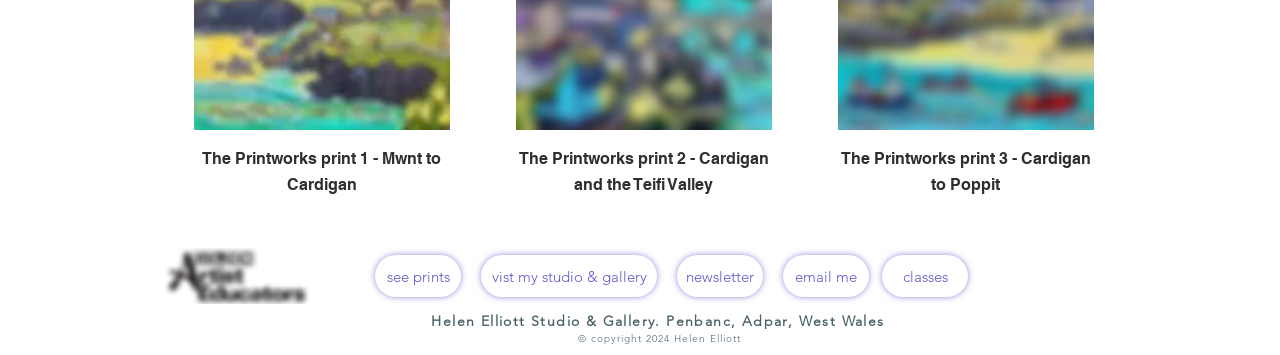Pinpoint the bounding box coordinates of the element to be clicked to execute the instruction: "visit my studio & gallery".

[0.376, 0.719, 0.513, 0.838]